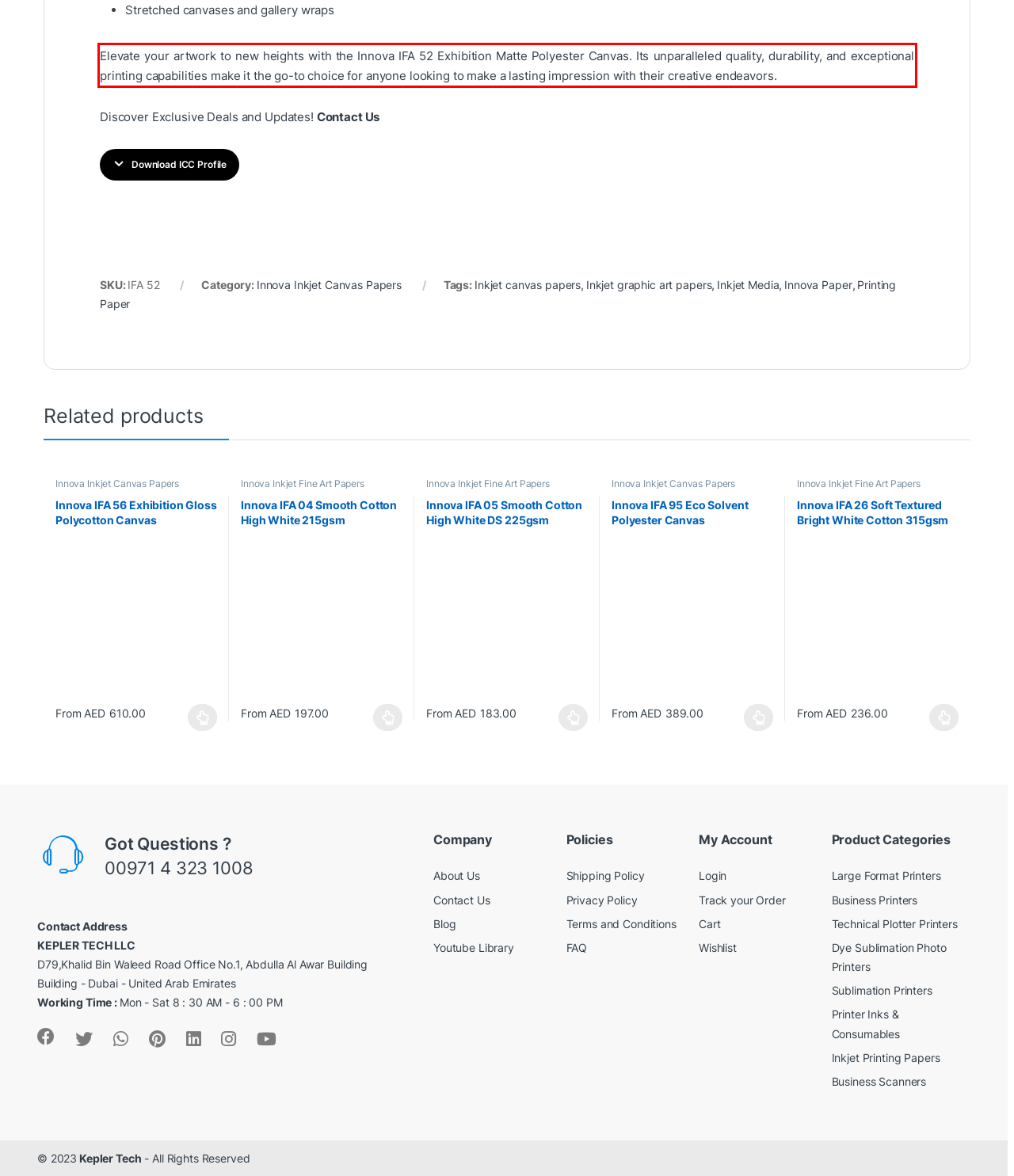You are given a screenshot with a red rectangle. Identify and extract the text within this red bounding box using OCR.

Elevate your artwork to new heights with the Innova IFA 52 Exhibition Matte Polyester Canvas. Its unparalleled quality, durability, and exceptional printing capabilities make it the go-to choice for anyone looking to make a lasting impression with their creative endeavors.